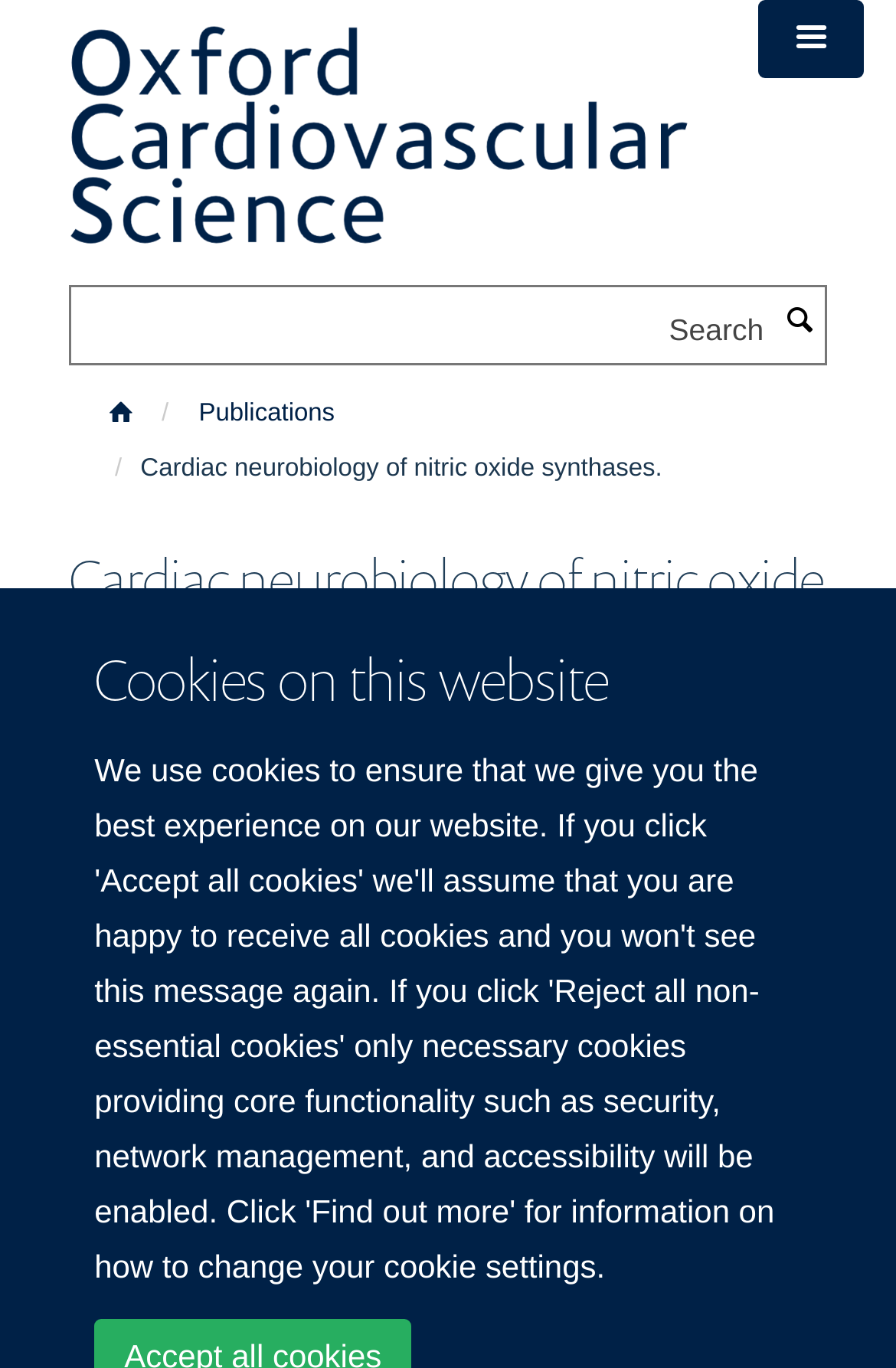What is the name of the website?
Please respond to the question thoroughly and include all relevant details.

The name of the website can be determined by looking at the link 'Oxford Cardiovascular Science' at the top of the webpage, which is also accompanied by an image with the same name.